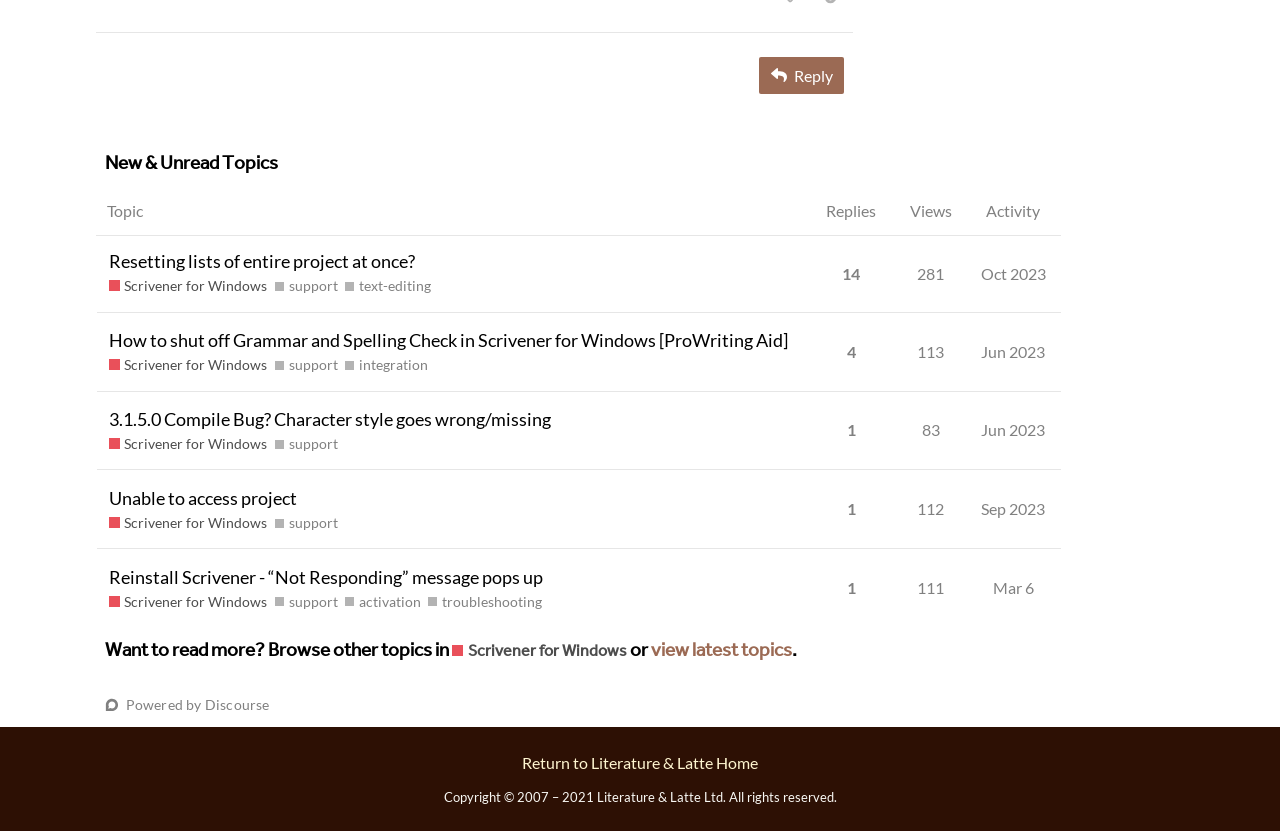What is the view count of the second topic?
Respond with a short answer, either a single word or a phrase, based on the image.

113